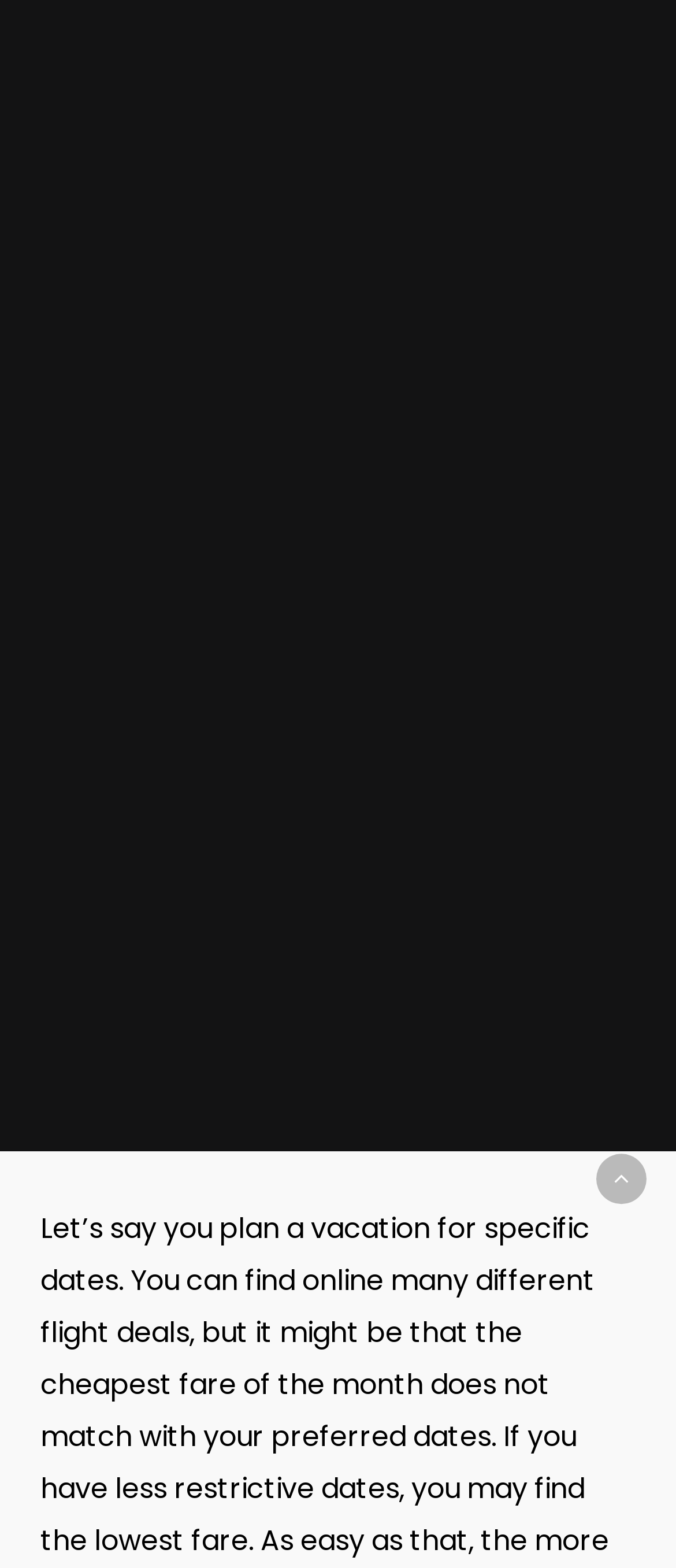Describe all visible elements and their arrangement on the webpage.

The webpage is about providing tips and tricks on how to book cheap Business Class tickets. At the top left corner, there is a logo of "Elyon Travel" with three identical images. On the top right corner, there is an empty link. Below the logo, there are three links: "Business Class", "Tips", and a heading that reads "TIPS ON HOW TO BOOK CHEAP BUSINESS CLASS TICKETS". 

The main content starts with a paragraph that asks if the user has ever heard or seen something about cheap Business Class fares, and then promises to reveal useful tips and tricks on how to book cheap Business Class tickets. The paragraph is followed by a link to "book cheap Business Class tickets". 

Further down, there is a section titled "Free Travel Dates". At the bottom right corner, there is a link to "Back to top".